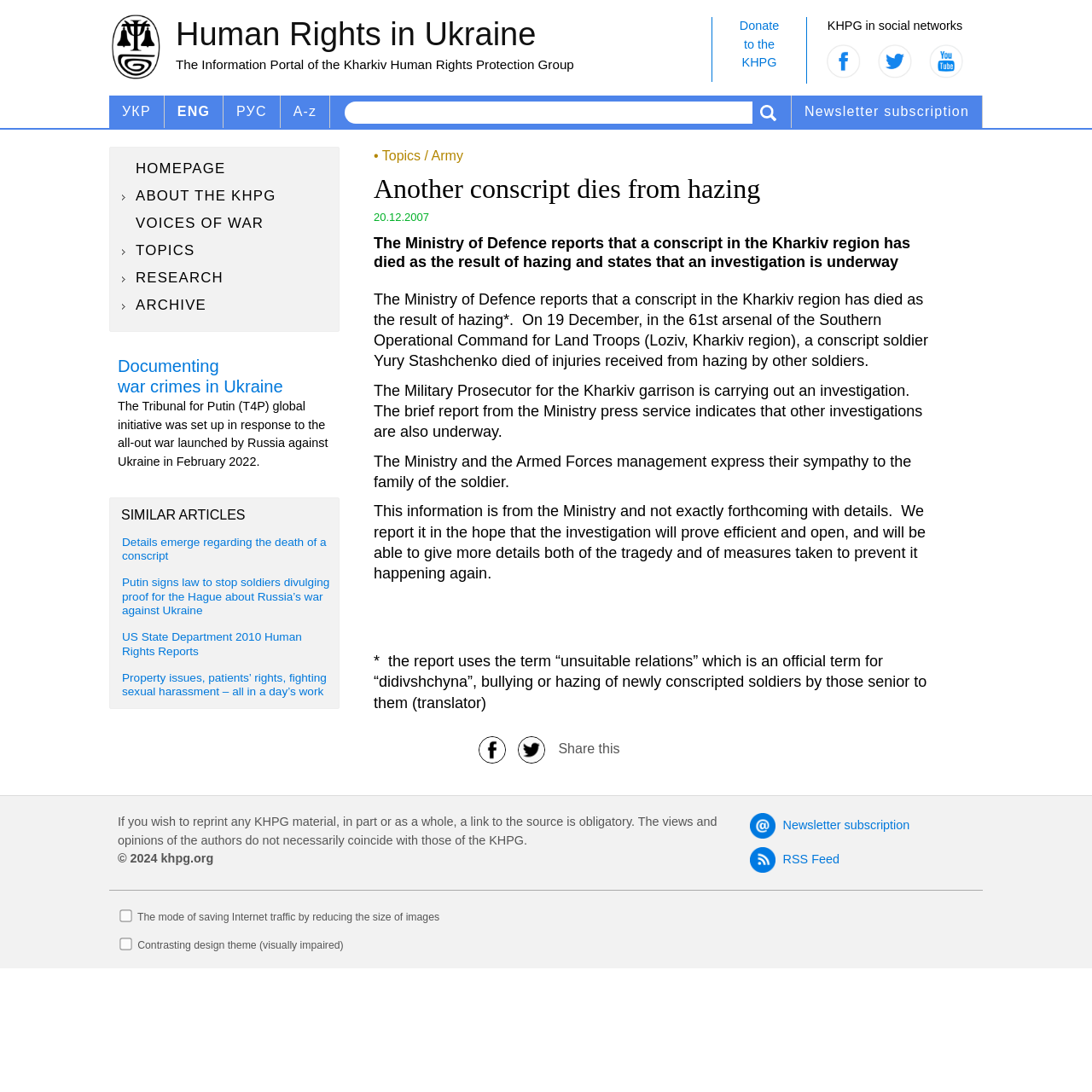Please specify the bounding box coordinates of the clickable section necessary to execute the following command: "Subscribe to the Newsletter".

[0.725, 0.088, 0.9, 0.117]